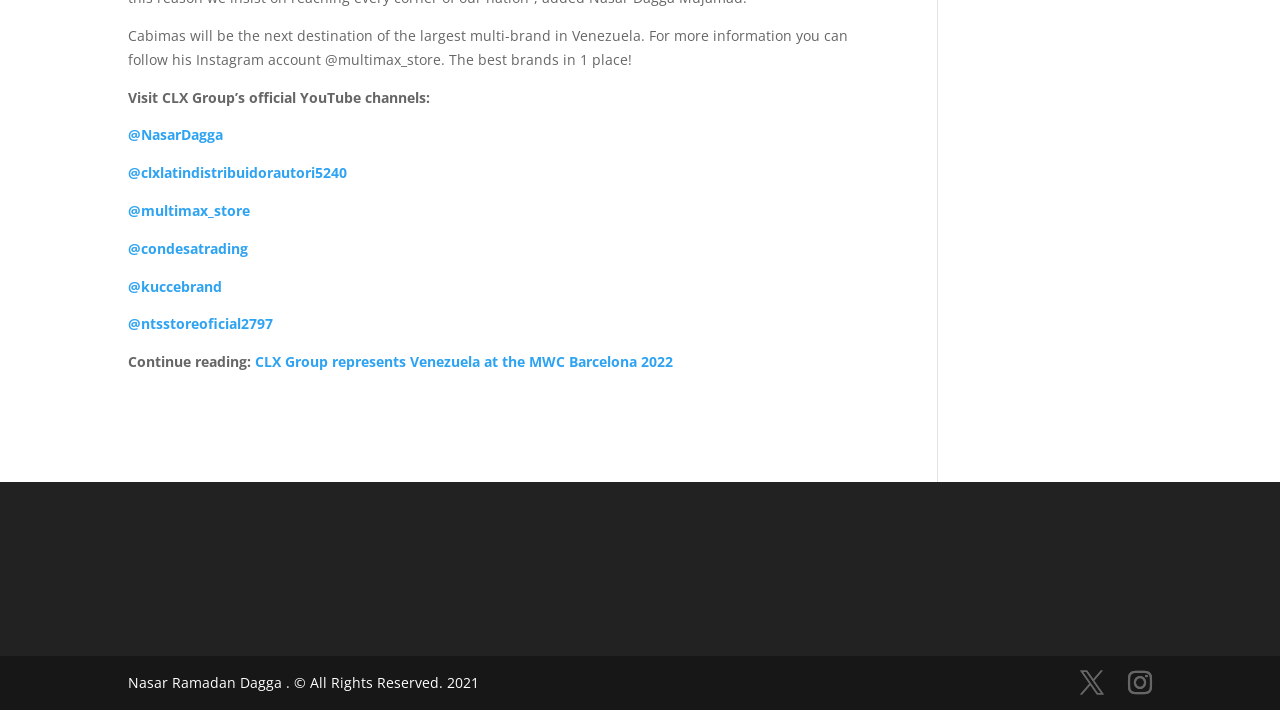Give a one-word or short-phrase answer to the following question: 
Who is the owner of the webpage?

Nasar Ramadan Dagga